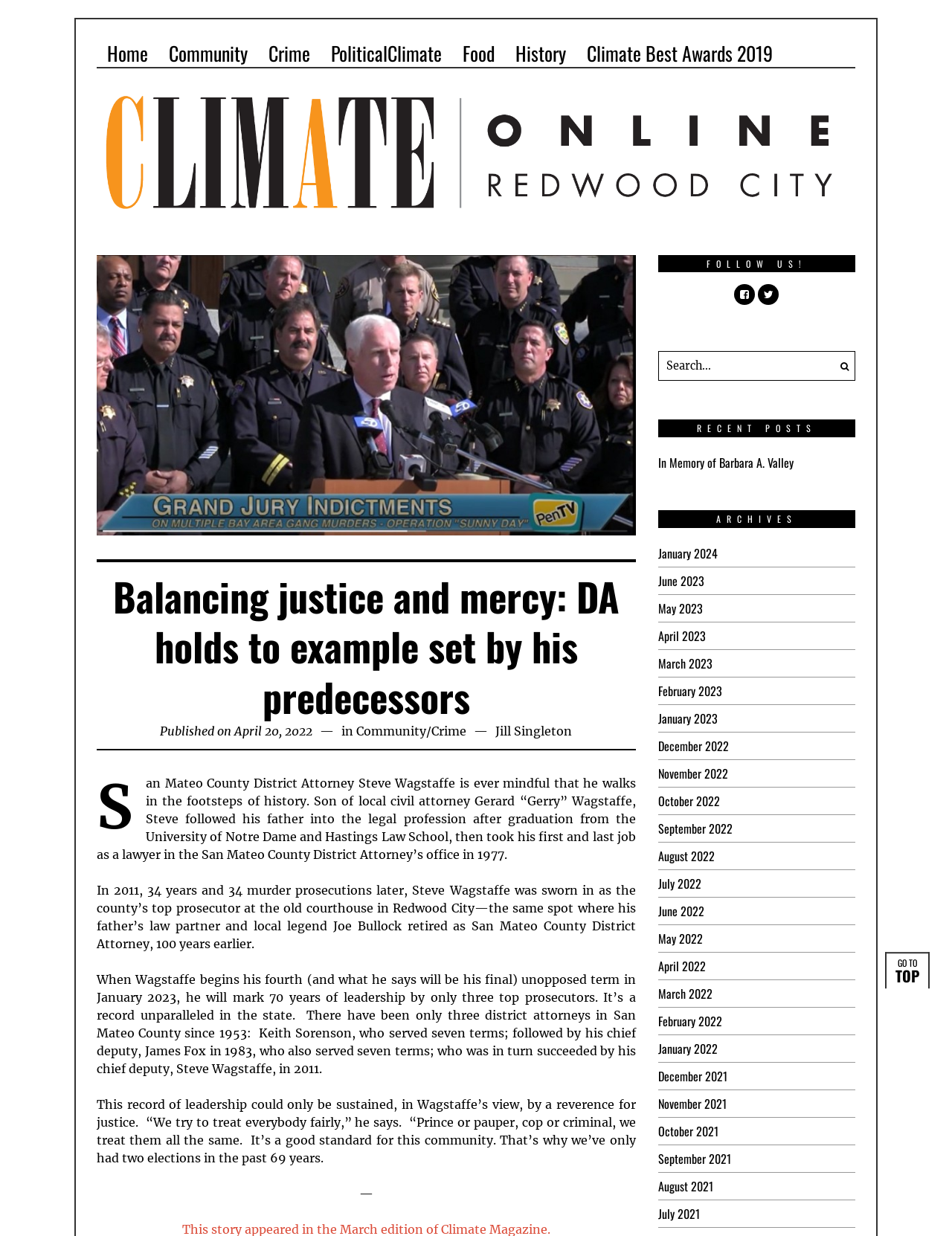Identify the main heading from the webpage and provide its text content.

Balancing justice and mercy: DA holds to example set by his predecessors